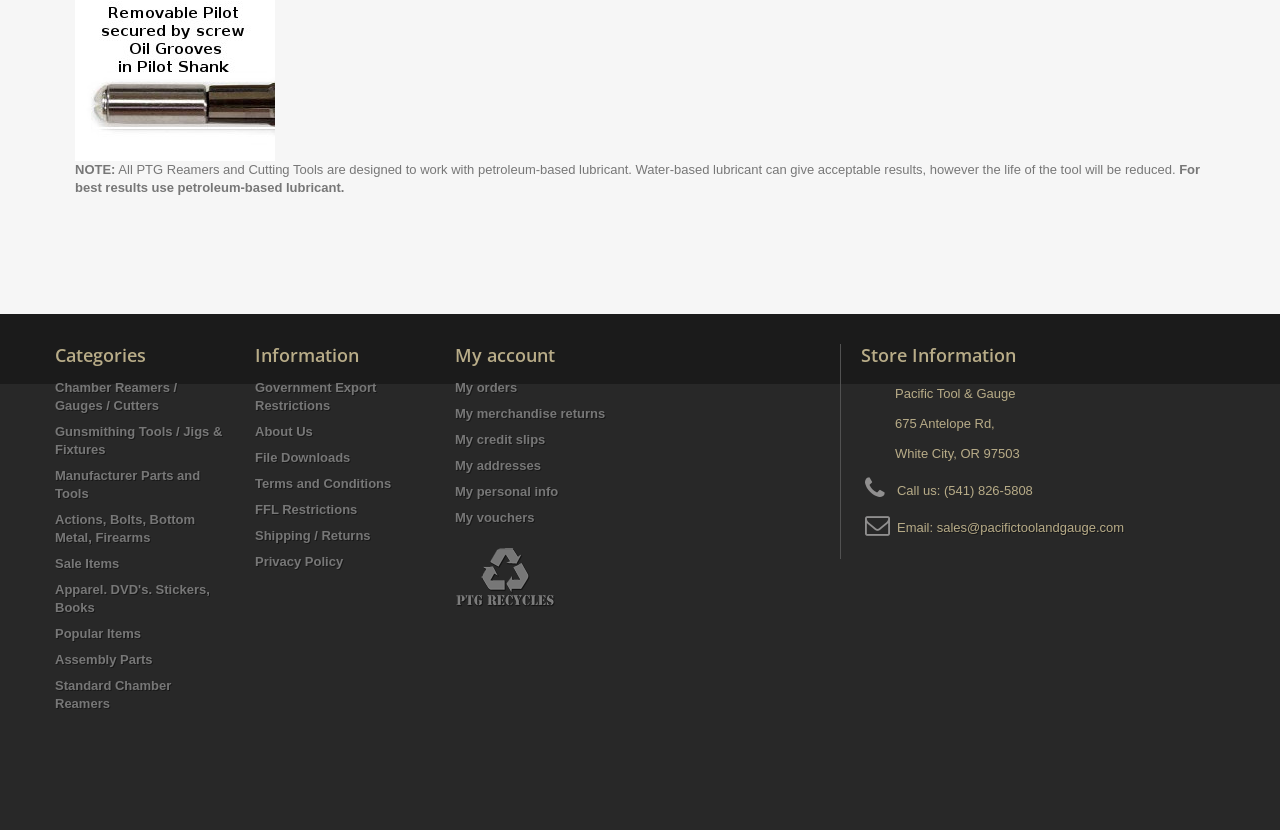Select the bounding box coordinates of the element I need to click to carry out the following instruction: "View Sale Items".

[0.043, 0.67, 0.093, 0.688]